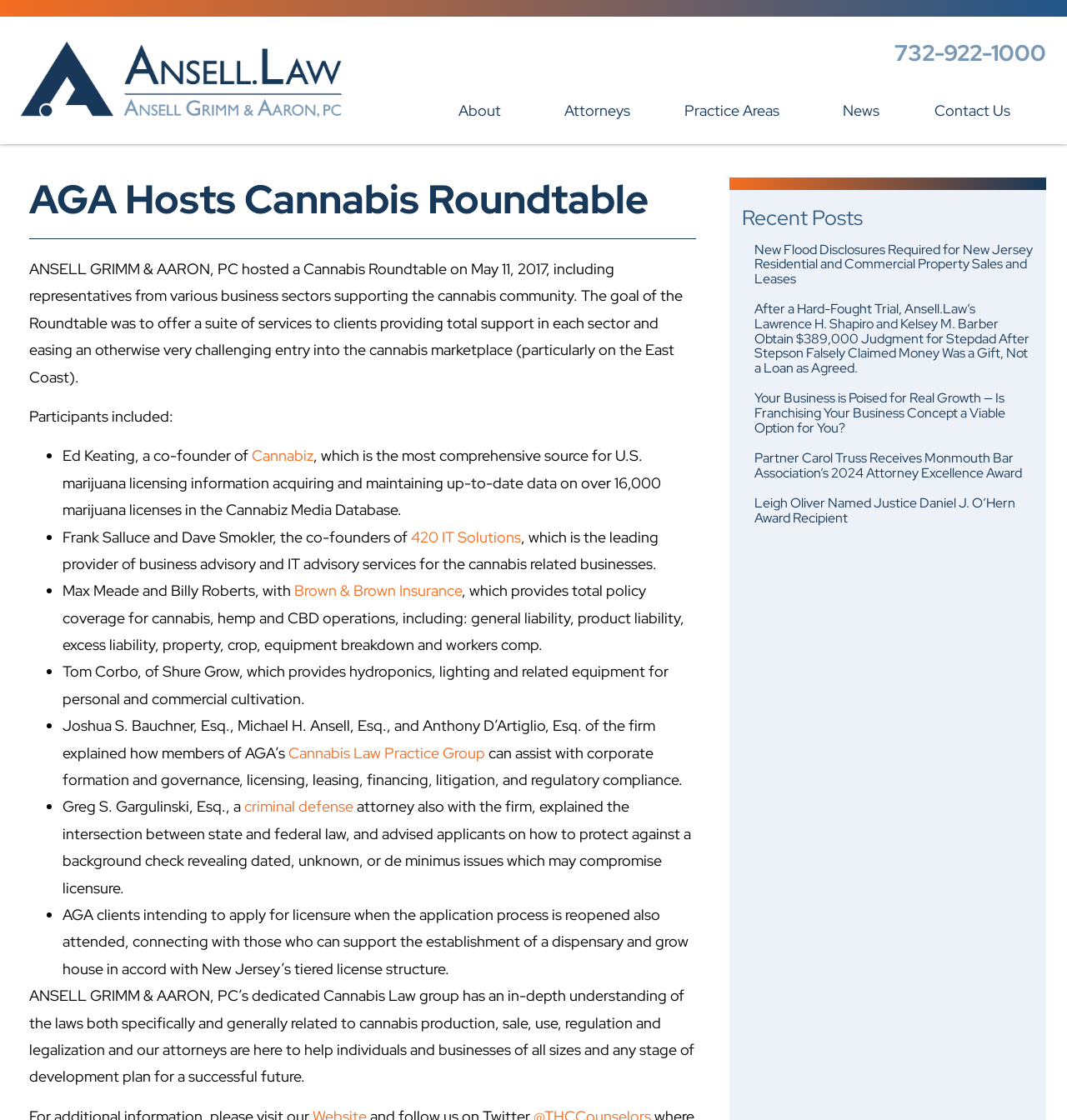Please identify and generate the text content of the webpage's main heading.

AGA Hosts Cannabis Roundtable